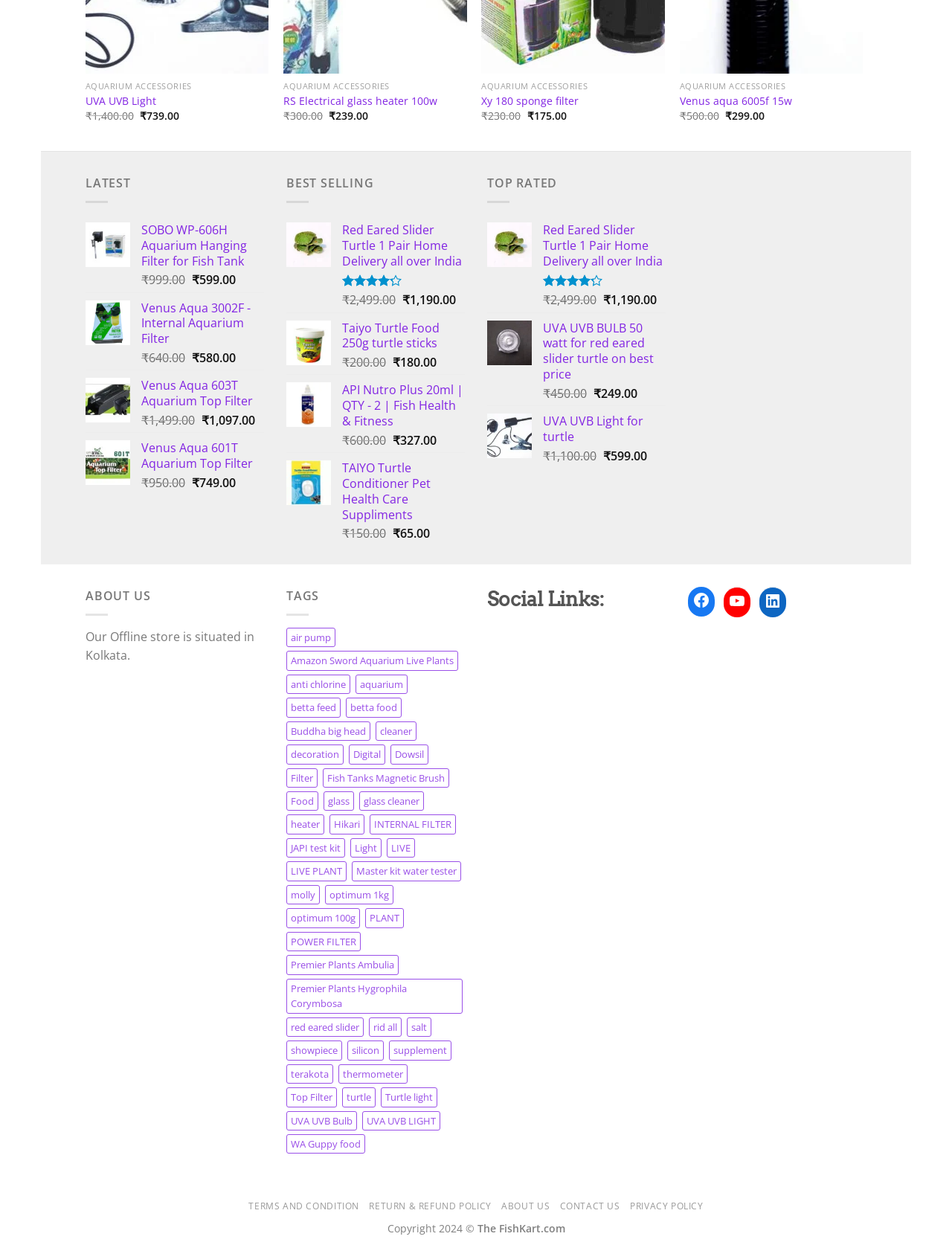How many QUICK VIEW links are there?
Examine the image and provide an in-depth answer to the question.

I counted the number of 'QUICK VIEW' links on the webpage, and there are 4 of them, each corresponding to a different product.